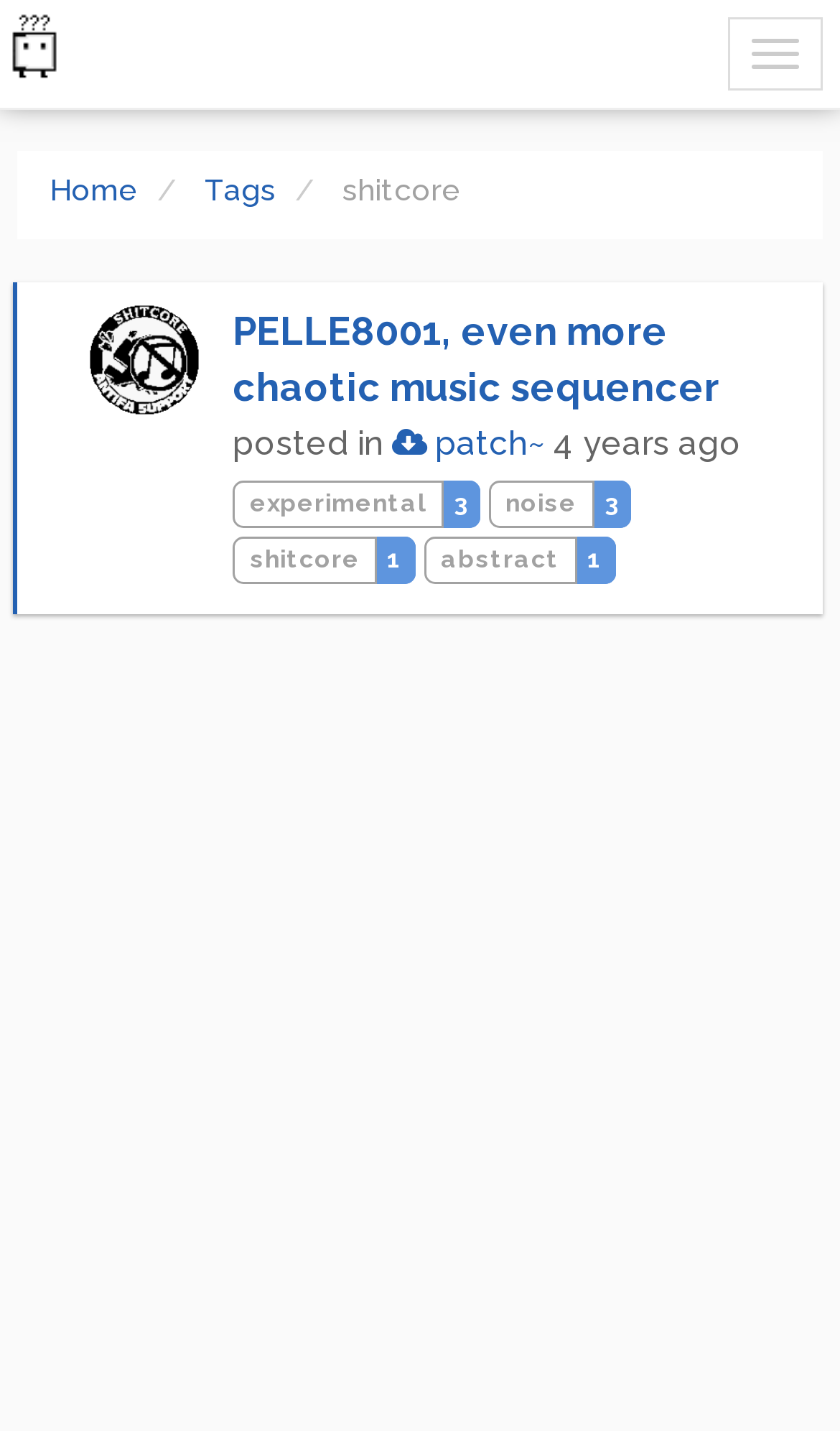Highlight the bounding box coordinates of the region I should click on to meet the following instruction: "go to home page".

[0.059, 0.12, 0.164, 0.145]